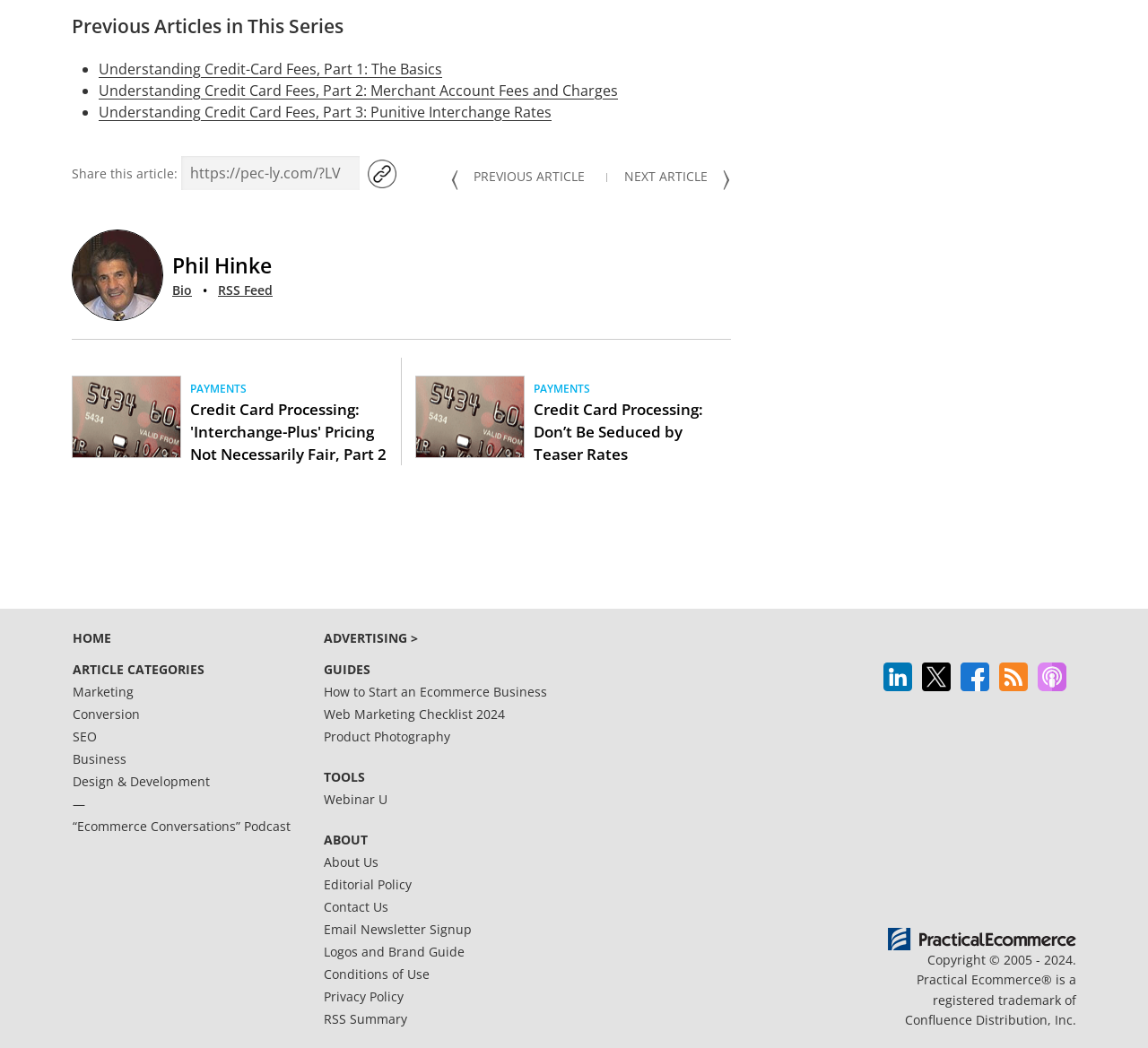Utilize the information from the image to answer the question in detail:
What is the purpose of the textbox 'Shortened URL'?

I found the purpose of the textbox 'Shortened URL' by looking at the surrounding elements, which include the text 'Share this article:' and the link 'Copy URL'. This suggests that the textbox is used to share the article via a shortened URL.